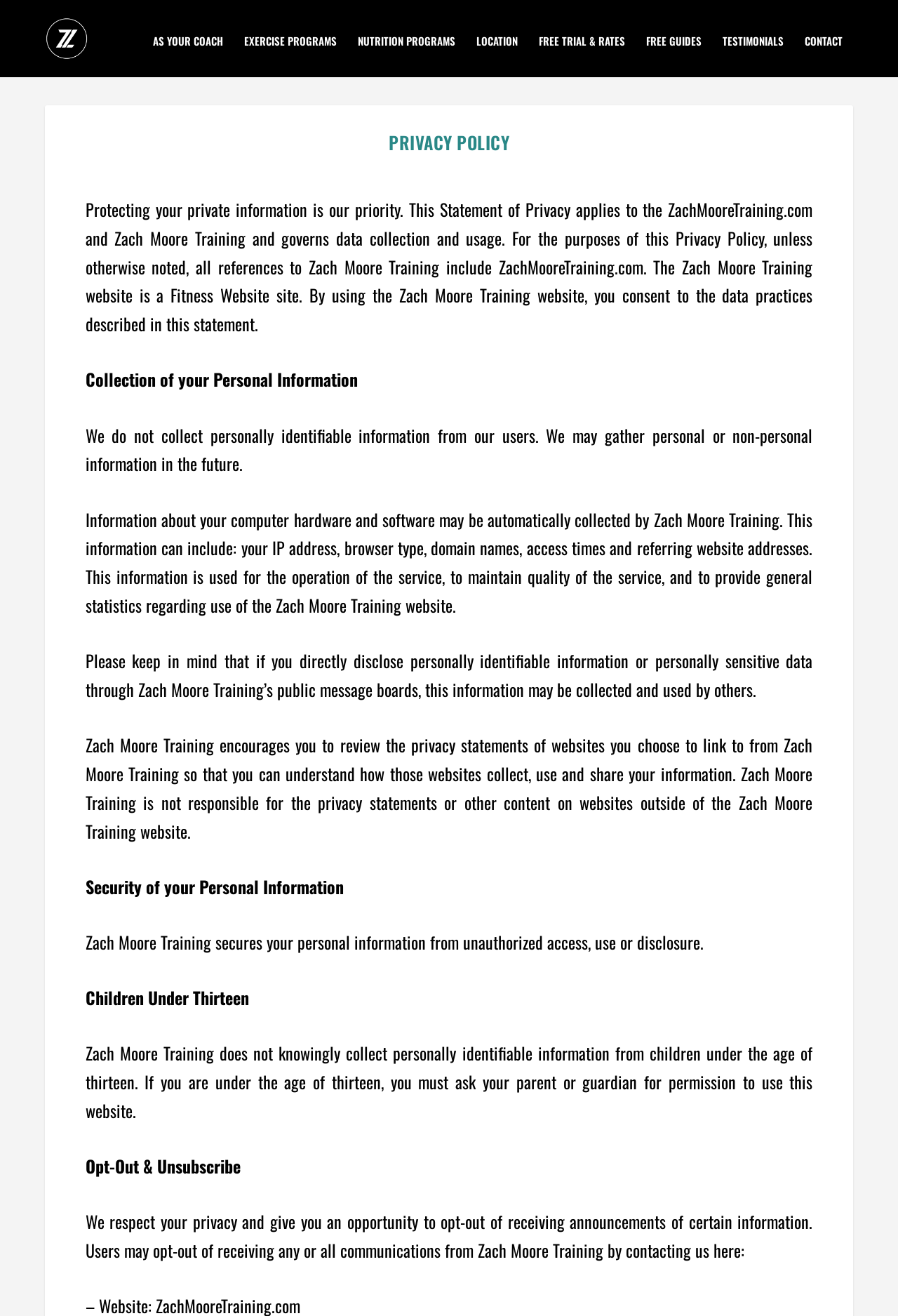Please reply to the following question with a single word or a short phrase:
How does Zach Moore Training secure personal information?

Unauthorized access prevention